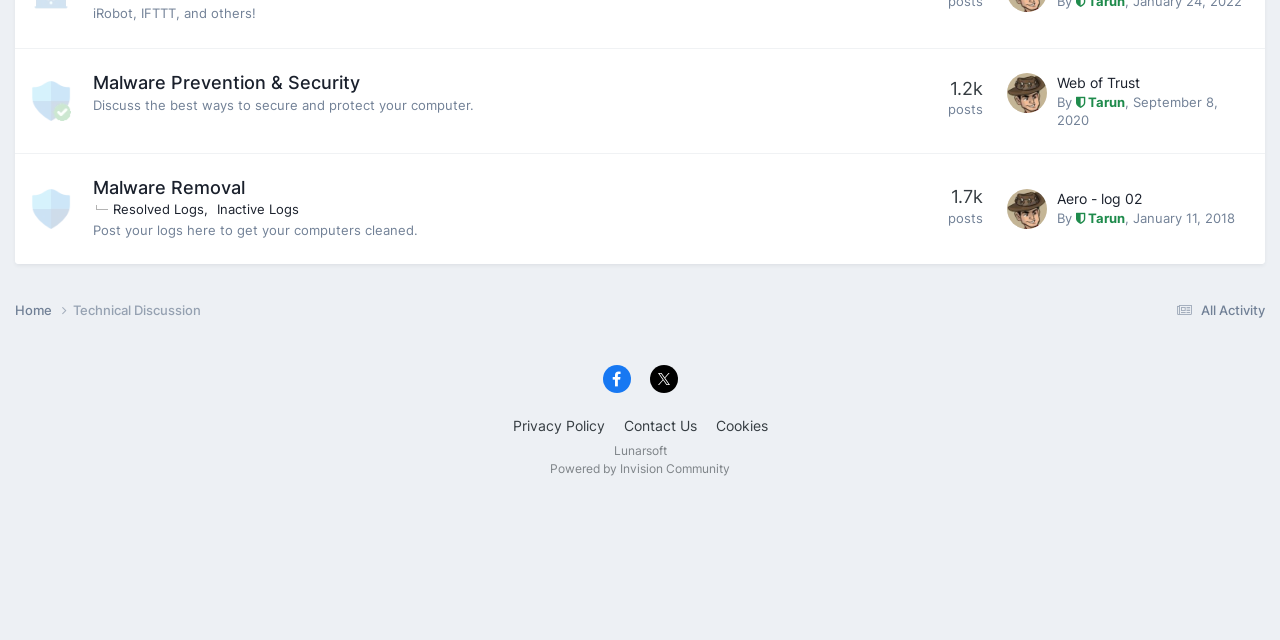Identify the bounding box for the UI element described as: "Tarun". Ensure the coordinates are four float numbers between 0 and 1, formatted as [left, top, right, bottom].

[0.841, 0.328, 0.879, 0.353]